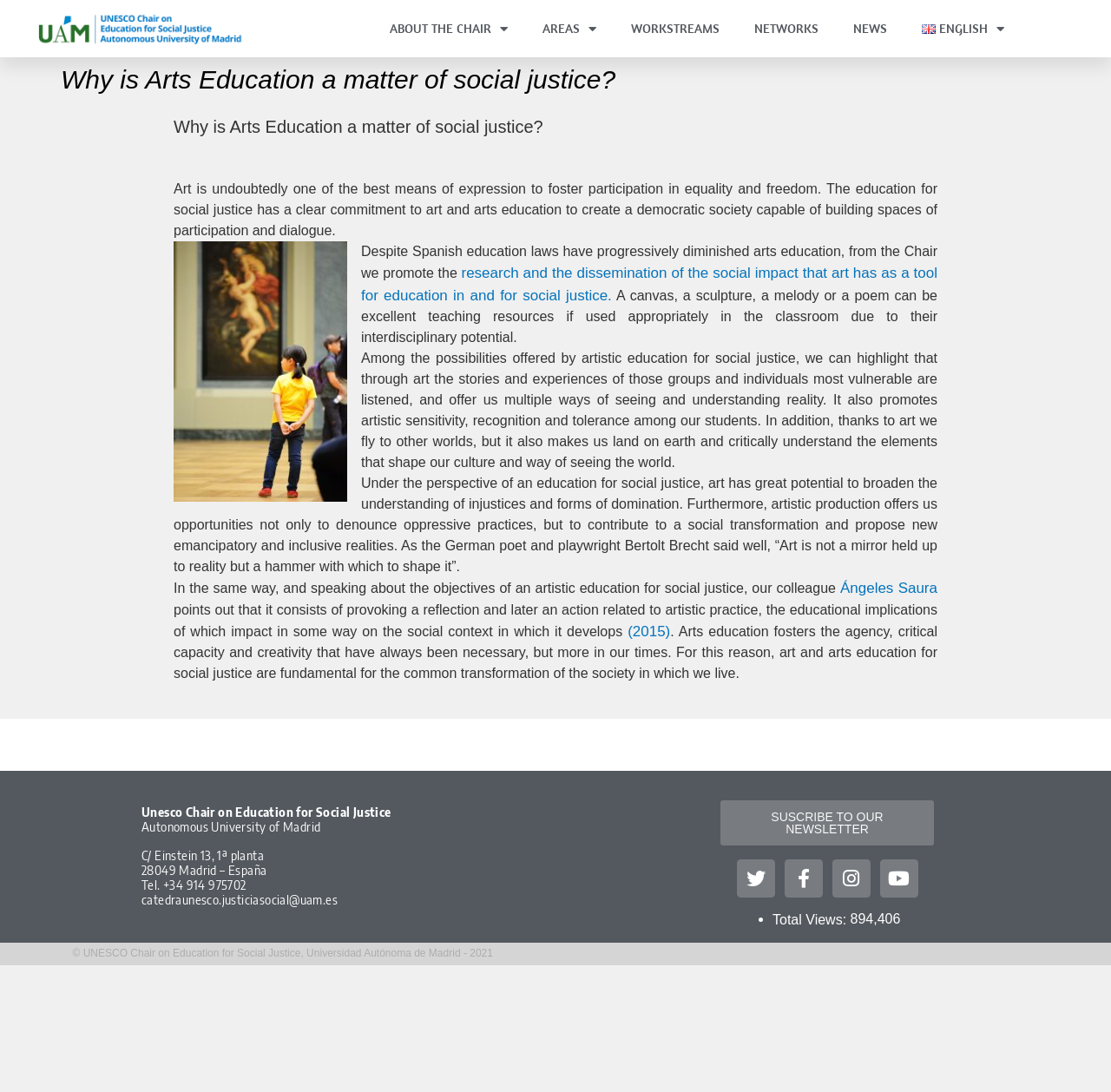Based on the element description "About the chair", predict the bounding box coordinates of the UI element.

[0.335, 0.008, 0.472, 0.045]